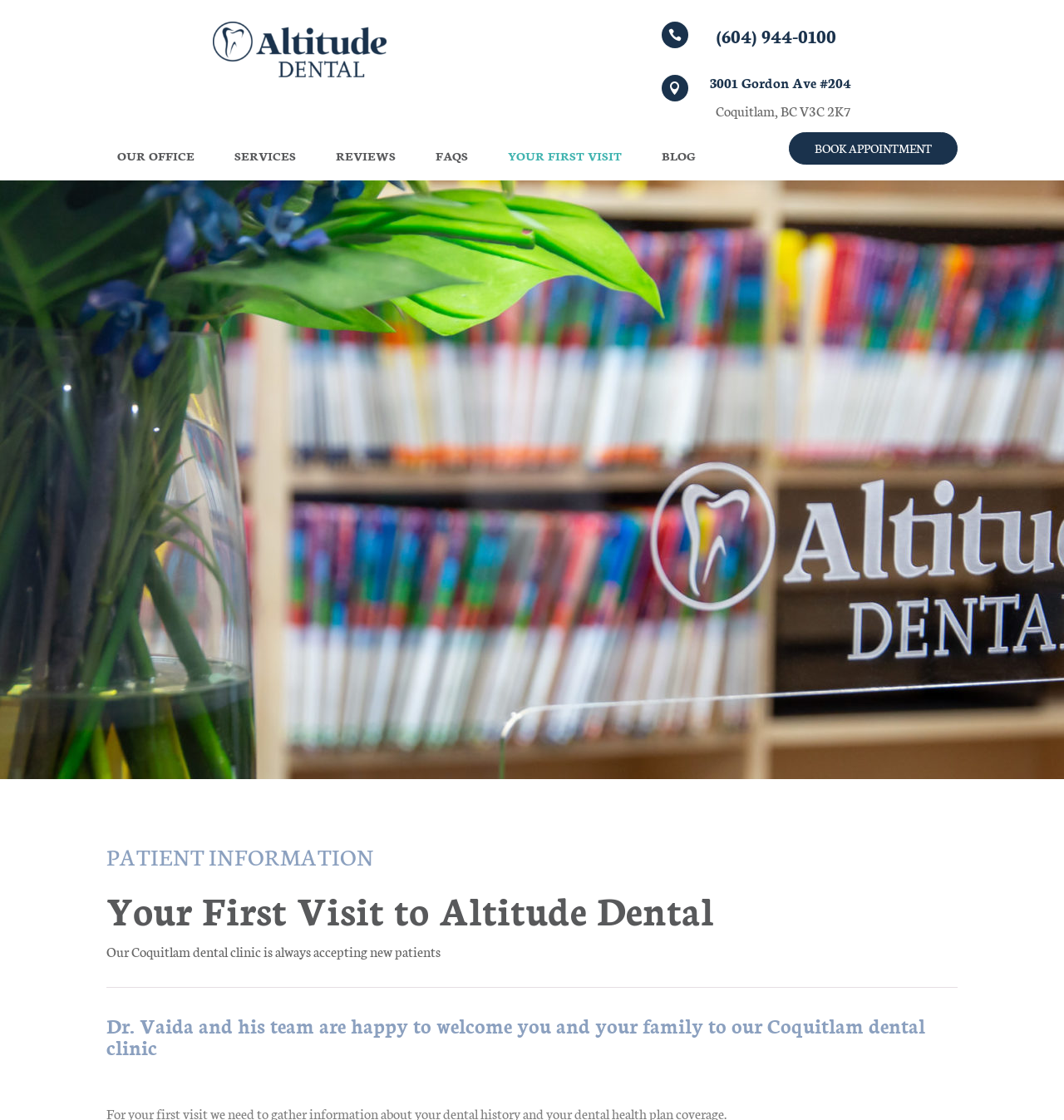What is the phone number of Altitude Dental?
Analyze the screenshot and provide a detailed answer to the question.

I found the phone number by looking at the heading element with the text '(604) 944-0100' which is located in the LayoutTable element with coordinates [0.622, 0.019, 0.8, 0.051].